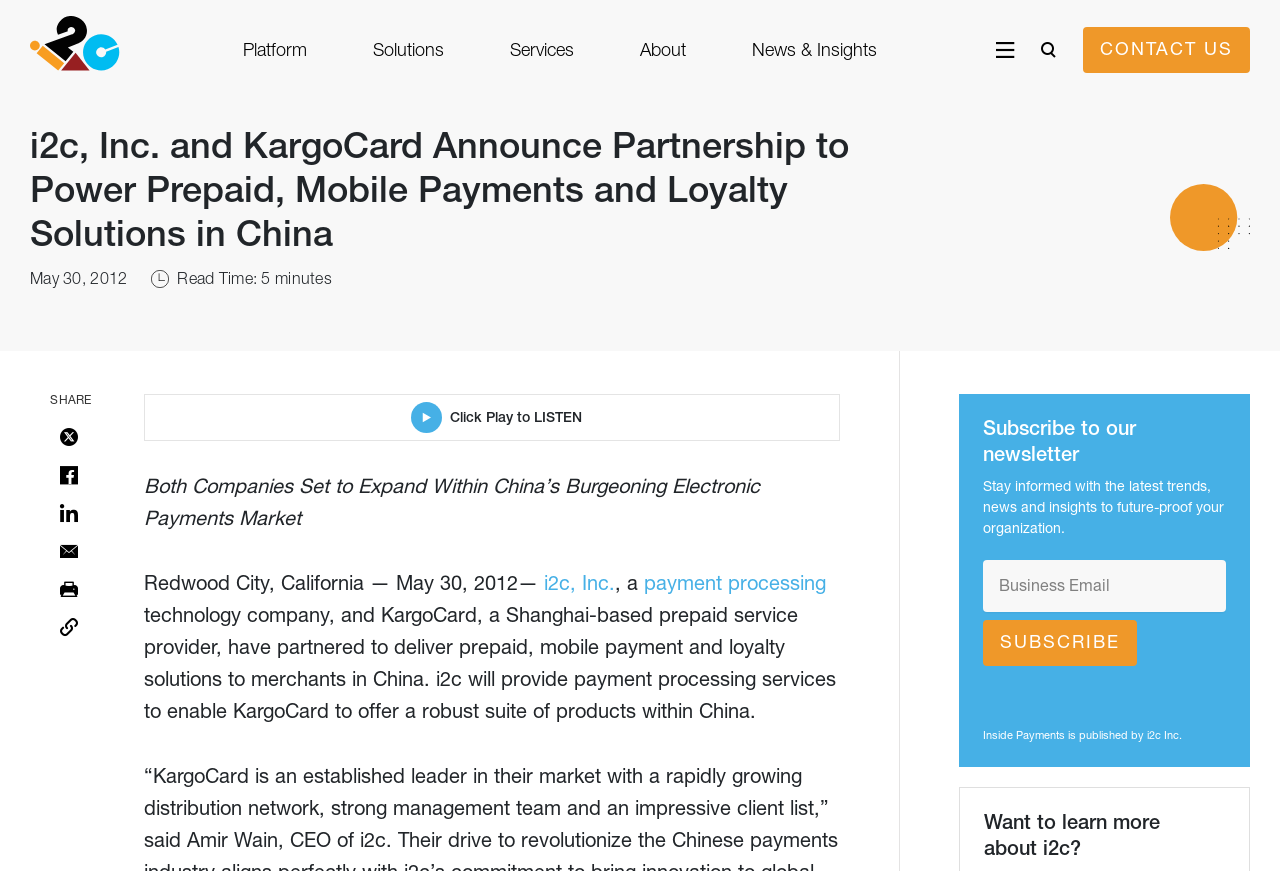What is the company partnering with i2c, Inc.?
Please provide a detailed and comprehensive answer to the question.

Based on the webpage content, I found that i2c, Inc. and KargoCard Announce Partnership to Power Prepaid, Mobile Payments and Loyalty Solutions in China, which indicates that KargoCard is the company partnering with i2c, Inc.